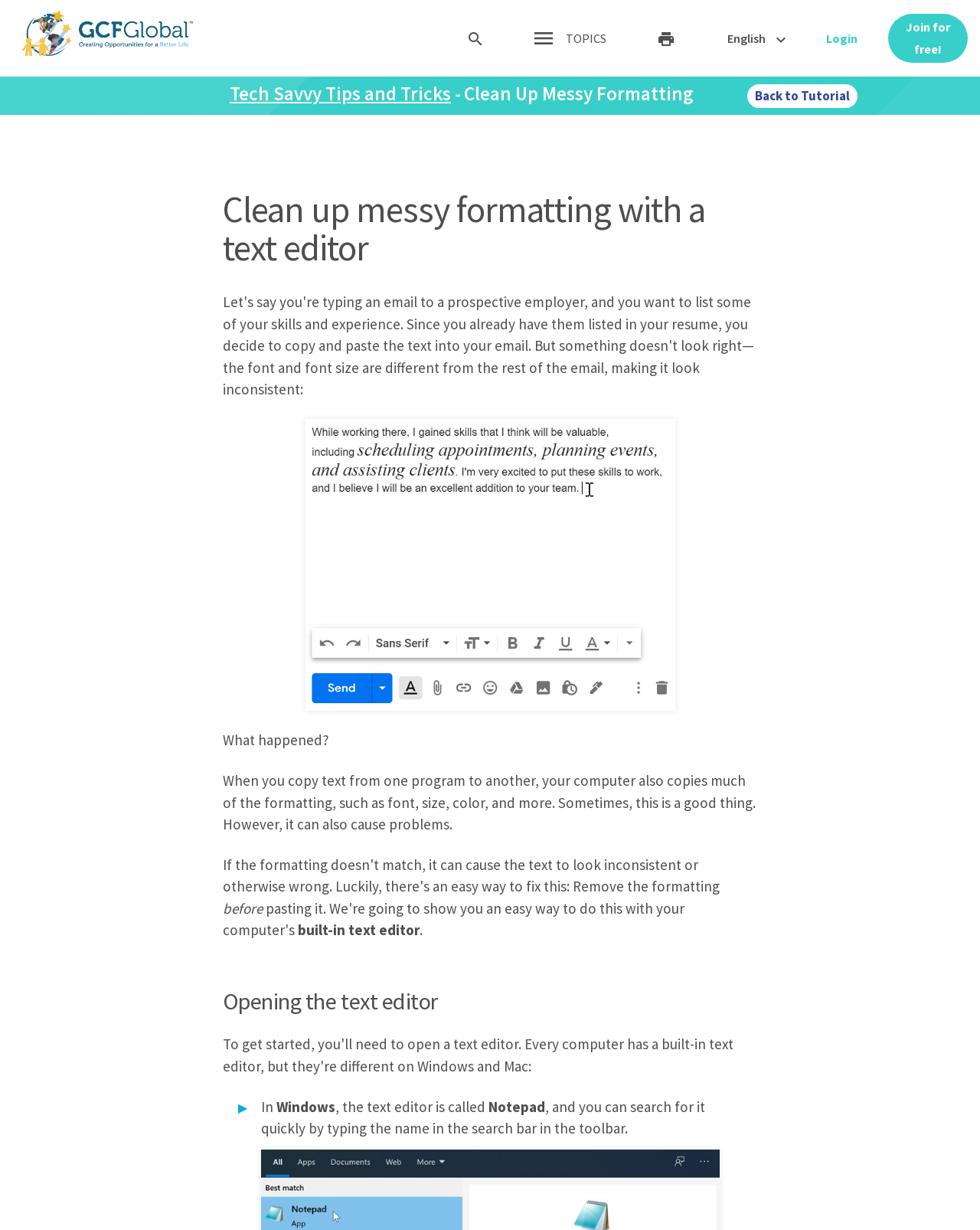Use a single word or phrase to answer the question: What is the problem caused by copying formatting?

It can cause problems